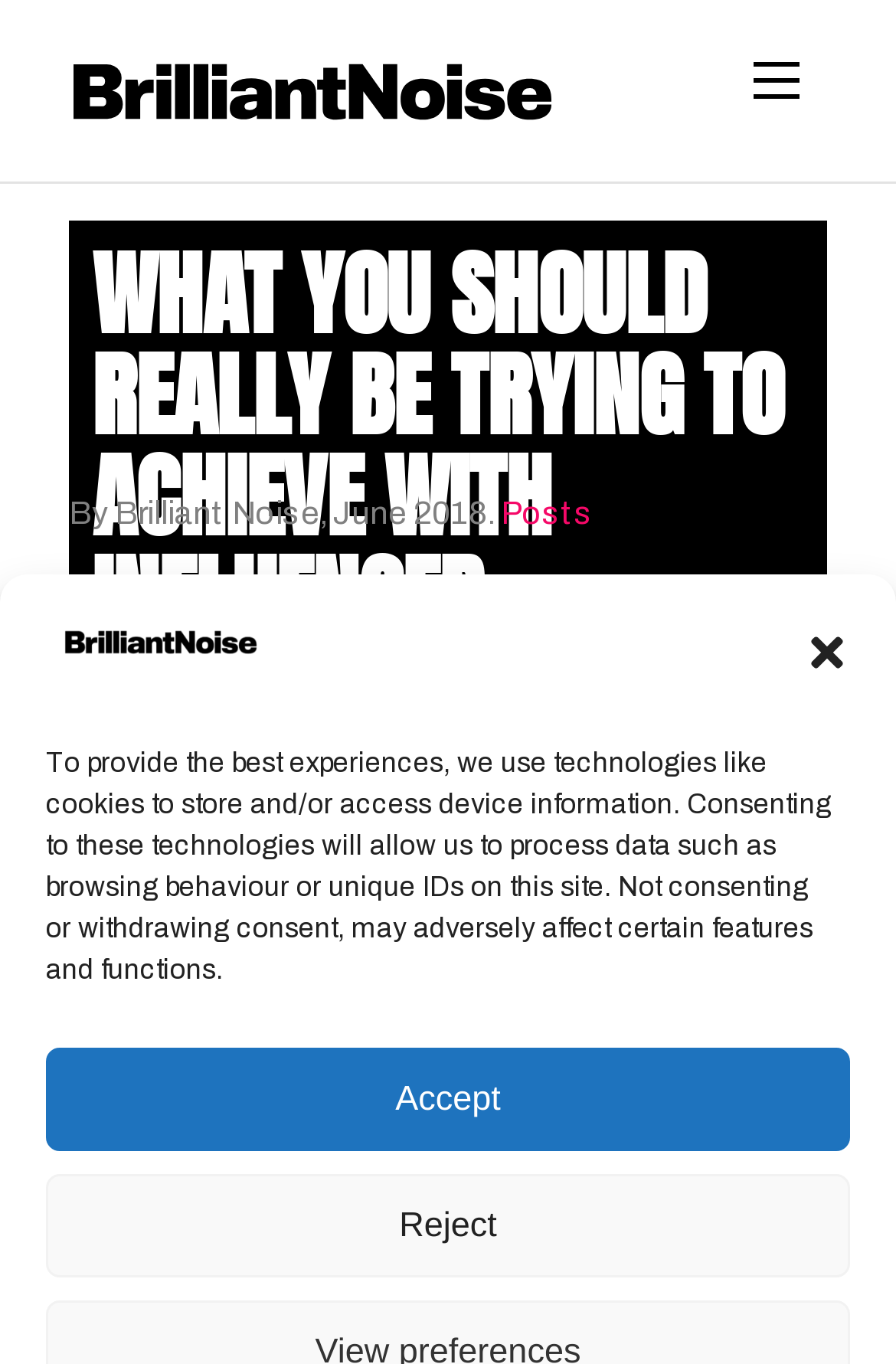Illustrate the webpage thoroughly, mentioning all important details.

The webpage appears to be an article or blog post about influencer marketing. At the top left of the page, there is a logo image of "Brilliant Noise" with a corresponding link to the brand's website. Below the logo, there is a heading that reads "WHAT YOU SHOULD REALLY BE TRYING TO ACHIEVE WITH INFLUENCER MARKETING". 

To the right of the heading, there is a byline that credits the author as "Brilliant Noise" and provides a publication date of "June 2018". Next to the byline, there is a link to "Posts", which suggests that the article is part of a larger collection of blog posts.

The main content of the article begins with a paragraph of text that discusses the rise of influencer marketing due to distrust in advertising. The text explains that many brands are failing in their influencer marketing efforts because they are measuring the wrong metrics or using the wrong model.

Further down the page, there is a subheading titled "Metrics for success", which suggests that the article will delve deeper into the topic of measuring success in influencer marketing.

At the top right of the page, there is a dialogue box with a button to close it. The dialogue box contains a message about the use of cookies and other technologies to store and access device information. There are also buttons to "Accept" or "Reject" these technologies.